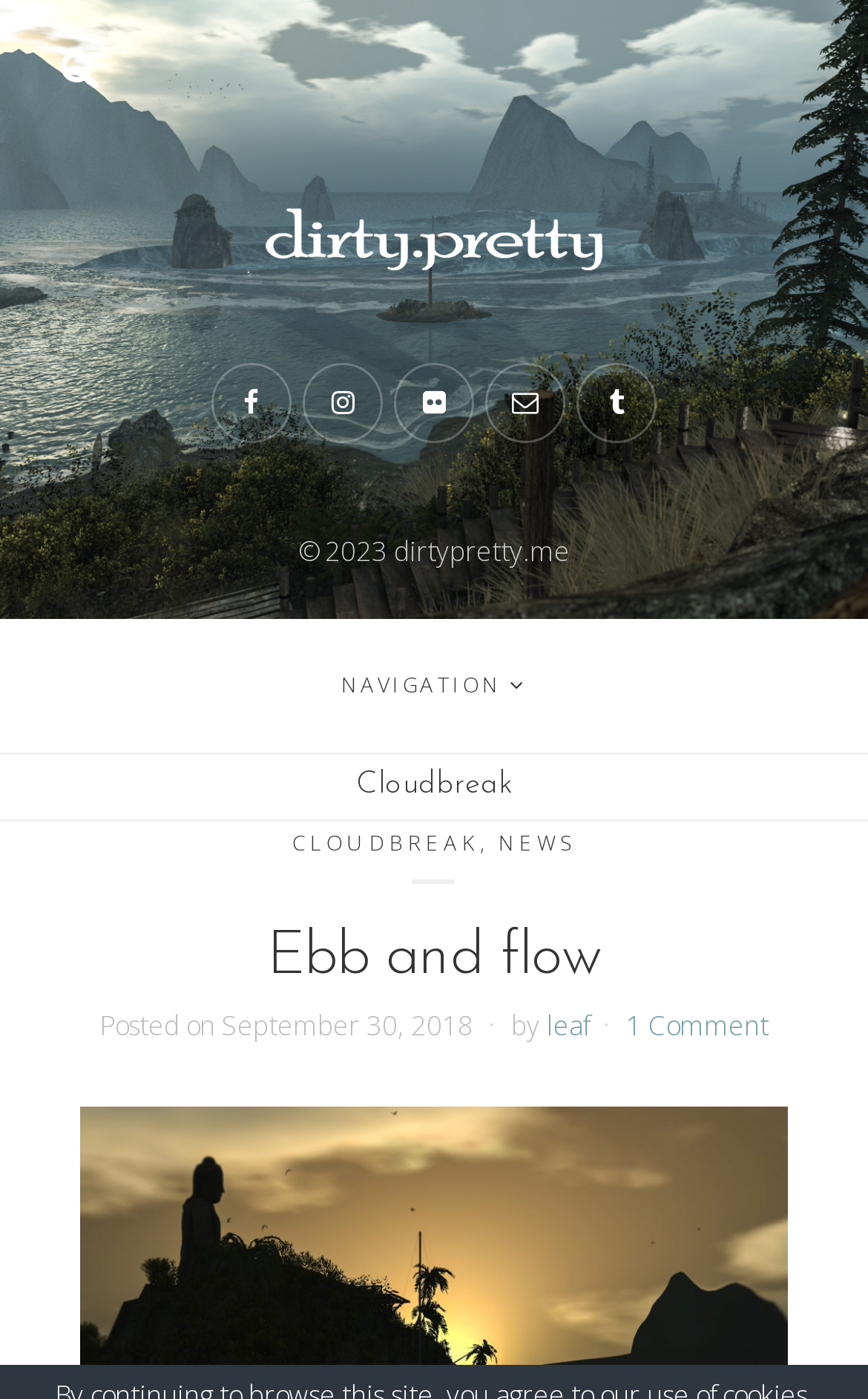Use a single word or phrase to respond to the question:
Who is the author of the latest article?

leaf